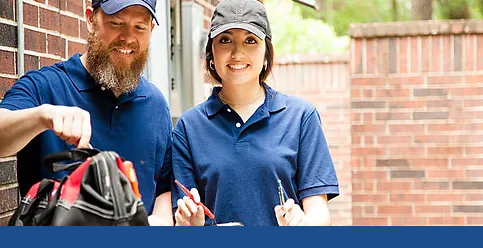Create a detailed narrative of what is happening in the image.

The image depicts two service professionals, a man and a woman, both dressed in matching blue polo shirts and caps, standing in a backyard setting with a brick wall in the background. The man, sporting a full beard, is engaging with a black tool bag, while the woman holds a clipboard and a pen, suggesting they are discussing a project or services being provided. This visual represents teamwork and professionalism in the service industry, resonating with the core values of respect, kindness, and high-level service emphasized by the organization. Their approachable demeanor and practical attire reflect a commitment to customer satisfaction and a positive work environment.